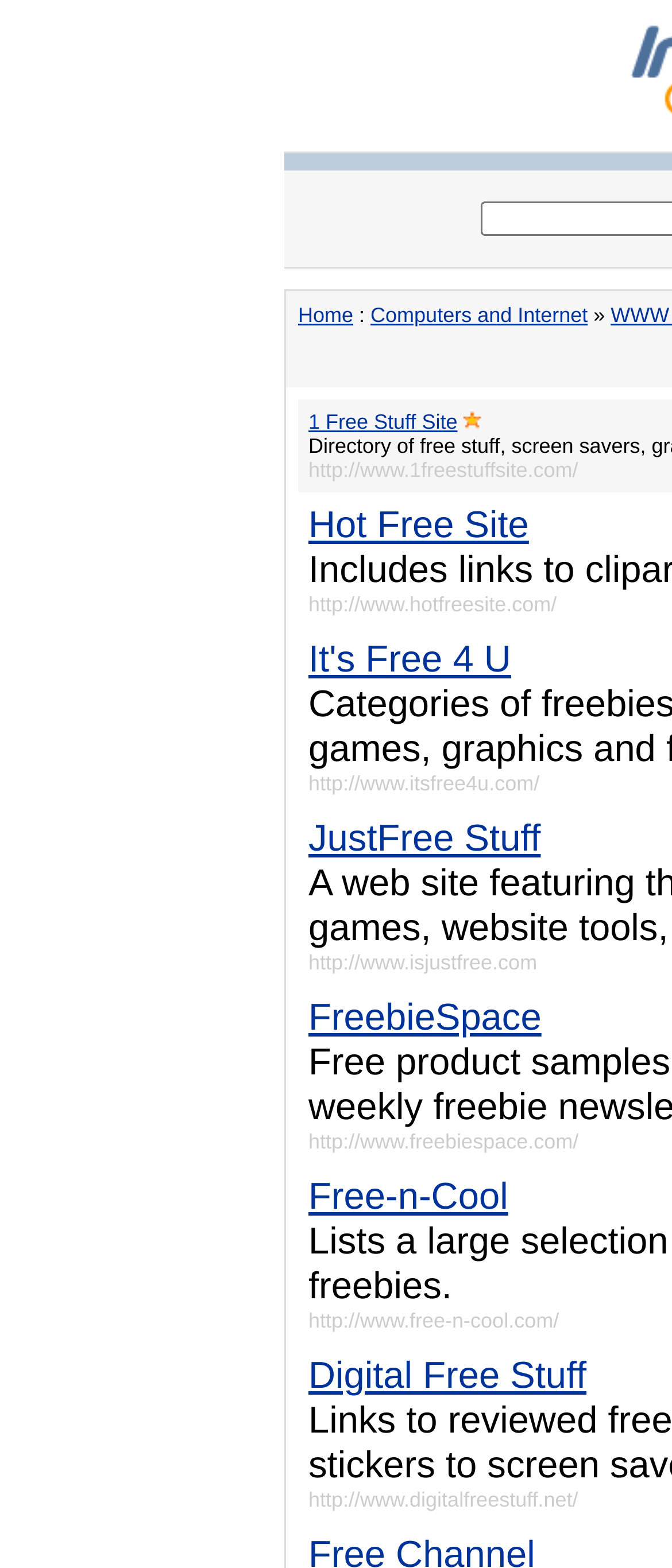How many categories are listed?
Using the image as a reference, answer the question in detail.

By examining the webpage, I can see that there are 6 categories listed under the 'Computers and Internet' section, which are '1 Free Stuff Site', 'Hot Free Site', 'It's Free 4 U', 'JustFree Stuff', 'FreebieSpace', and 'Free-n-Cool'.